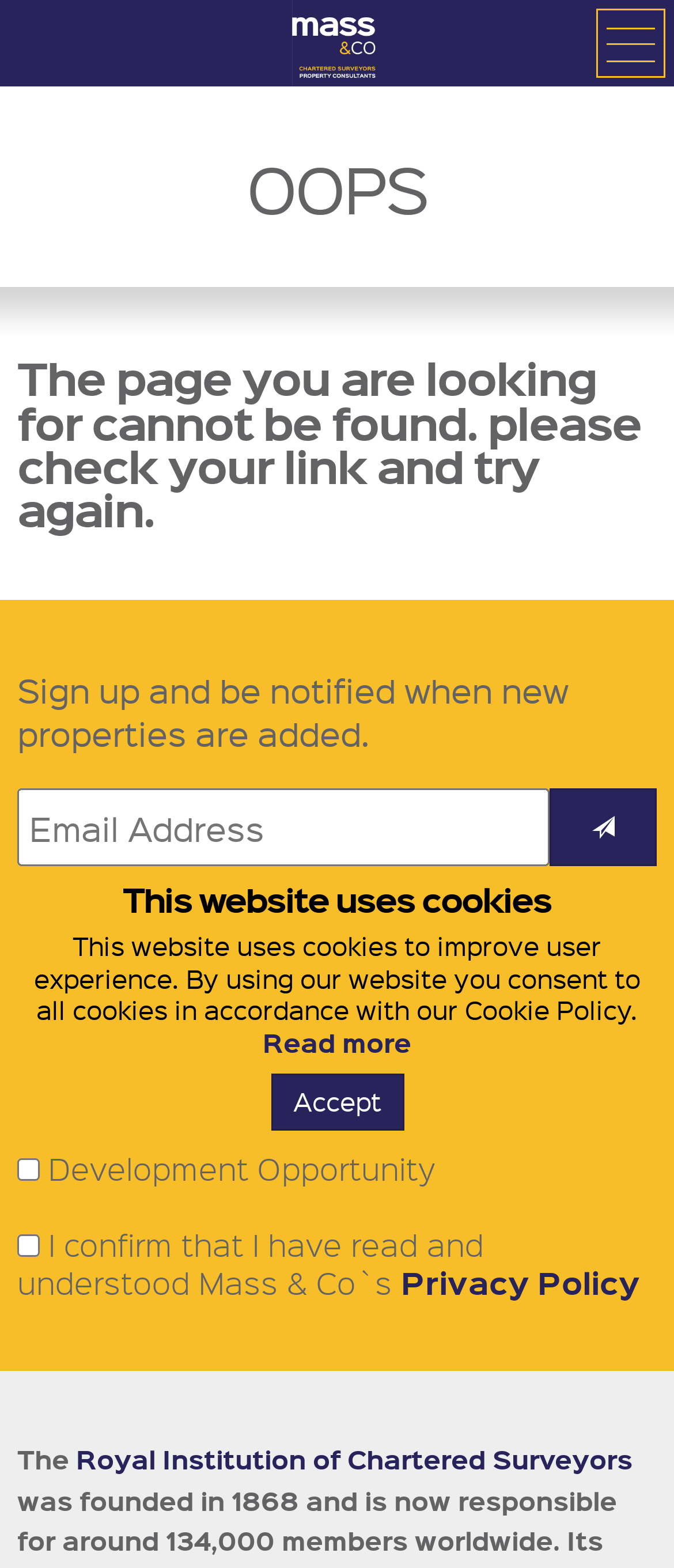Pinpoint the bounding box coordinates of the area that should be clicked to complete the following instruction: "Check the Retail/Class E checkbox". The coordinates must be given as four float numbers between 0 and 1, i.e., [left, top, right, bottom].

[0.026, 0.559, 0.059, 0.573]